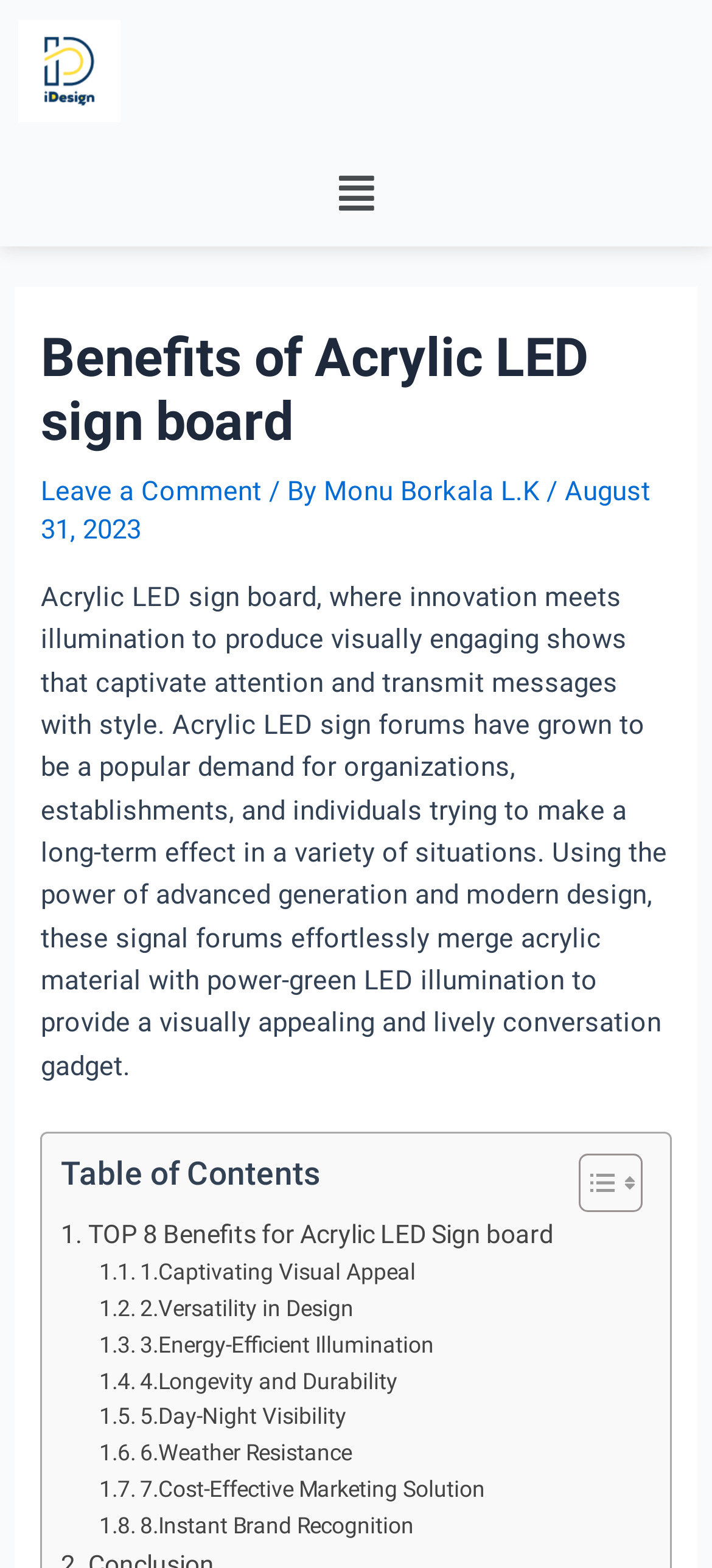Find the bounding box coordinates of the clickable area required to complete the following action: "Learn about captivating visual appeal of acrylic LED sign board".

[0.139, 0.799, 0.584, 0.823]